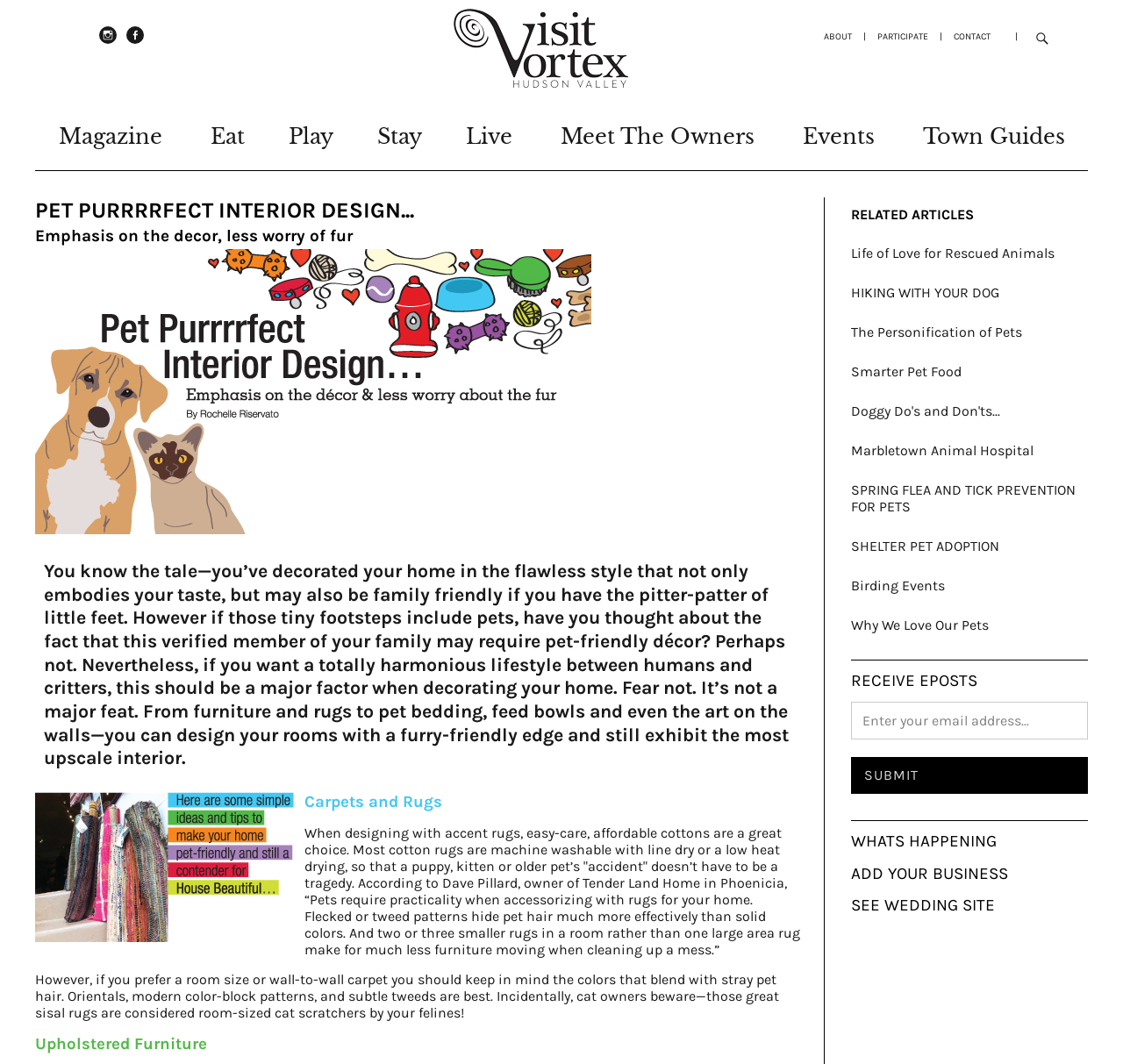Please identify the bounding box coordinates of where to click in order to follow the instruction: "Enter your email address to receive eposts".

[0.758, 0.659, 0.969, 0.695]